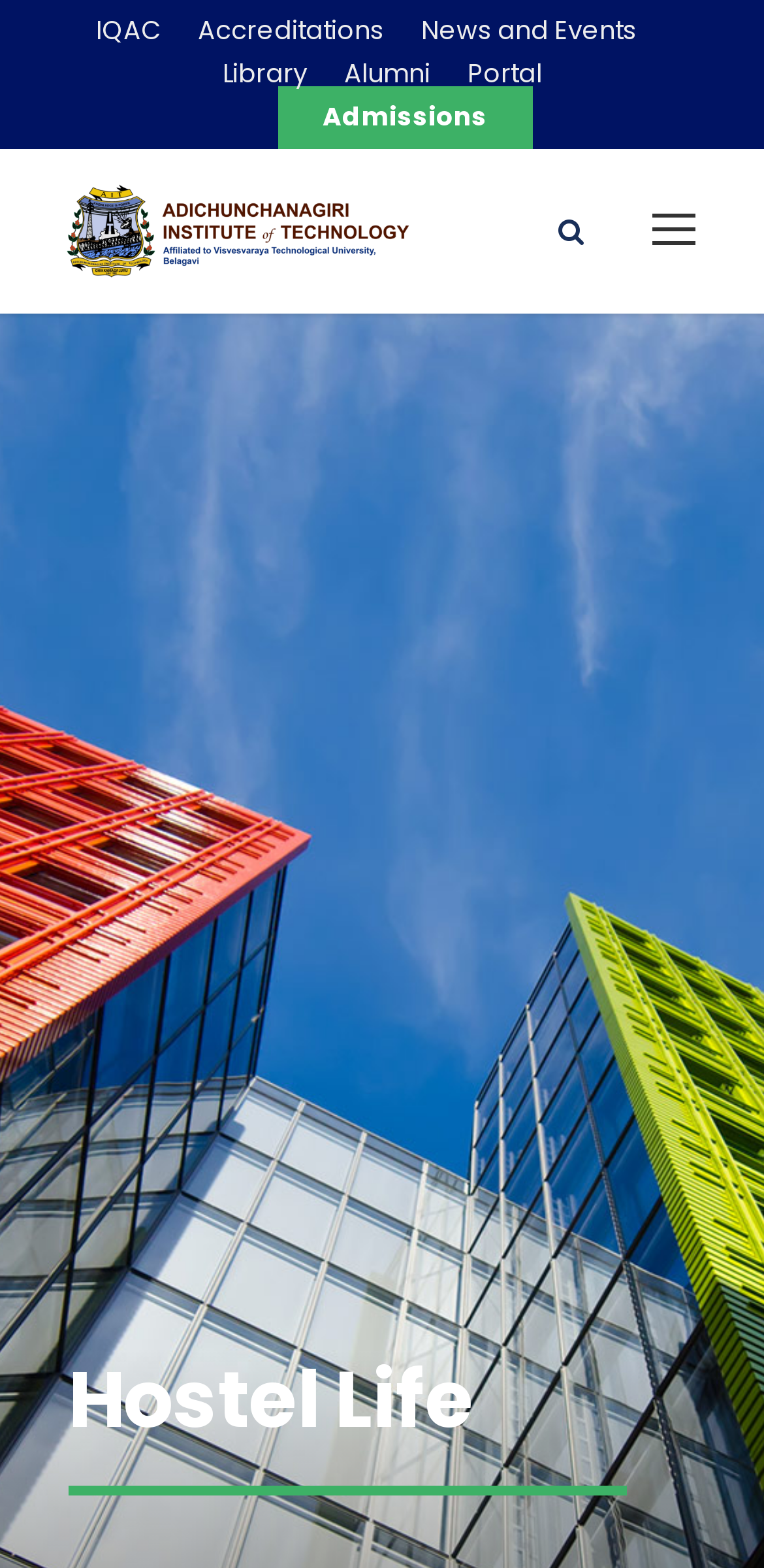Give a detailed account of the webpage.

The webpage is about the hostel facilities of Adichunchanagiri Institute of Technology. At the top, there are several links, including "IQAC", "Accreditations", "News and Events", and others, which are positioned horizontally across the page. The links "Library", "Alumni", and "Portal" are placed below the first row of links, but still near the top of the page.

Further down, there is a prominent link "Admissions" that takes up a significant amount of horizontal space. On either side of this link, there are two more links with no text, which may be icons or images.

The main content of the page is headed by a title "Hostel Life", which is centered near the bottom of the page. Below this title, there is a small icon represented by "\uf106", which is positioned at the bottom right corner of the page.

Overall, the page has a simple layout with a focus on providing easy access to various links and information related to the hostel facilities of the institute.